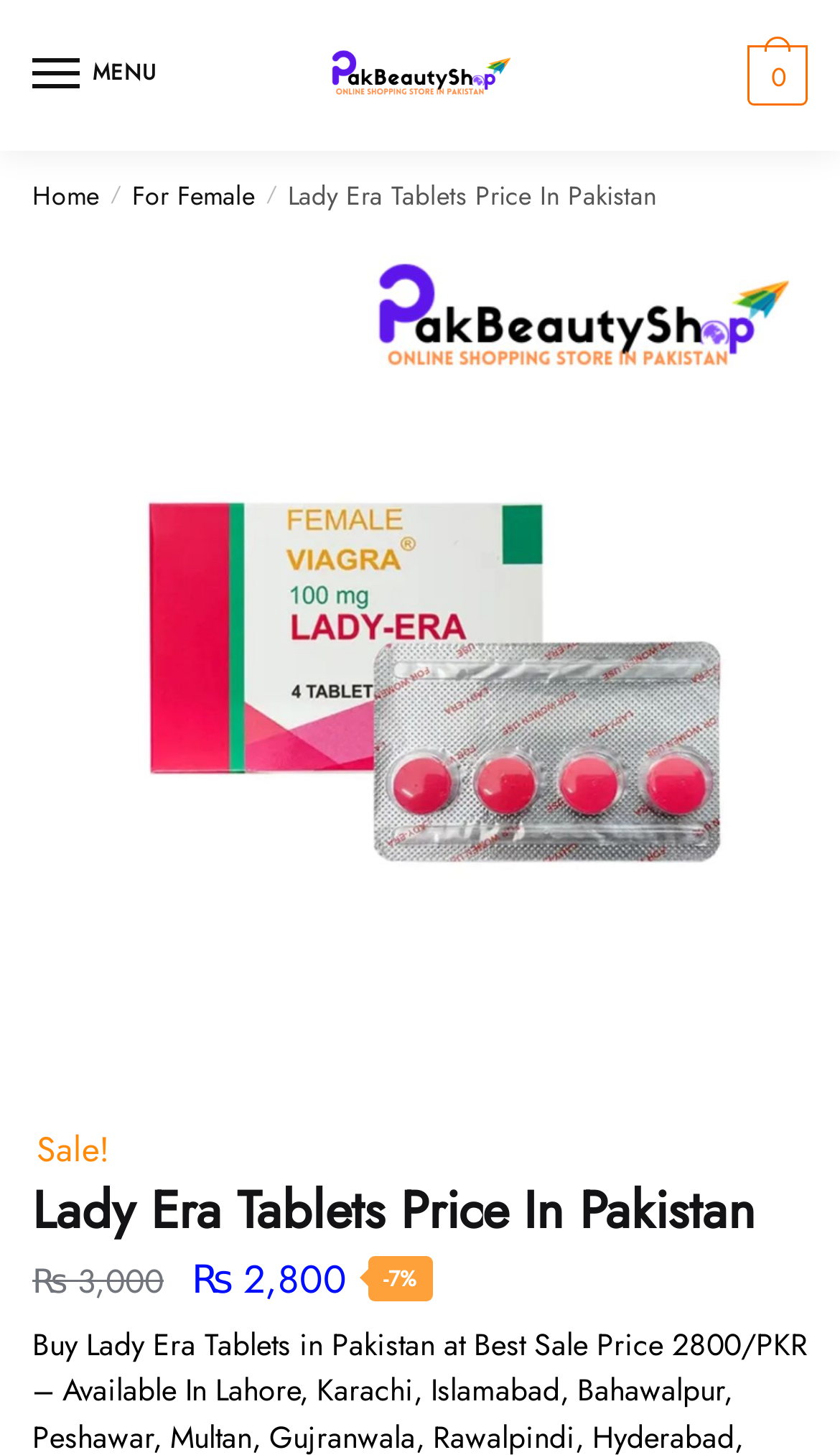What is the category of the product 'Lady Era Tablets'?
Please provide a detailed answer to the question.

The category of the product 'Lady Era Tablets' can be found in the breadcrumb navigation, where it is listed under 'For Female'. This suggests that the product is intended for female customers.